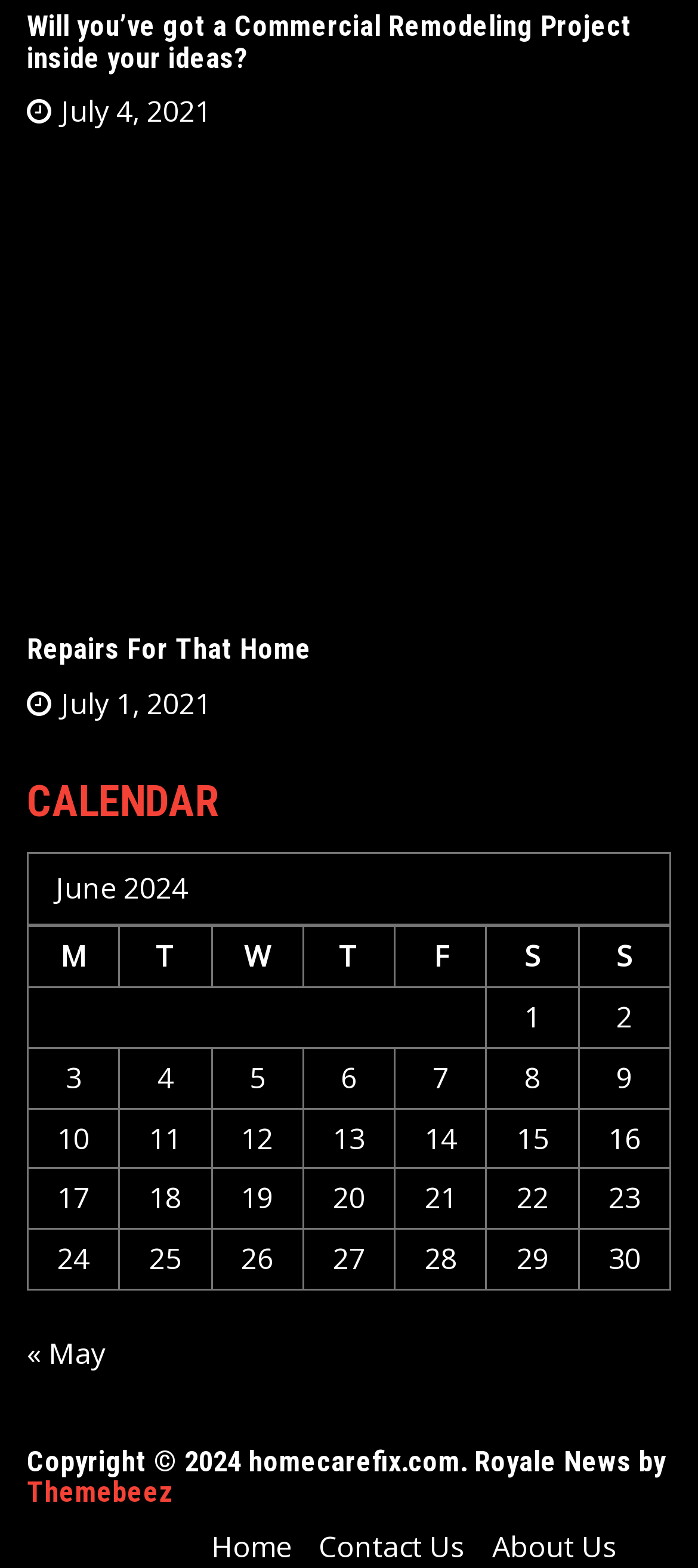Identify the bounding box coordinates of the clickable region to carry out the given instruction: "Check posts published on June 2, 2024".

[0.883, 0.636, 0.906, 0.661]